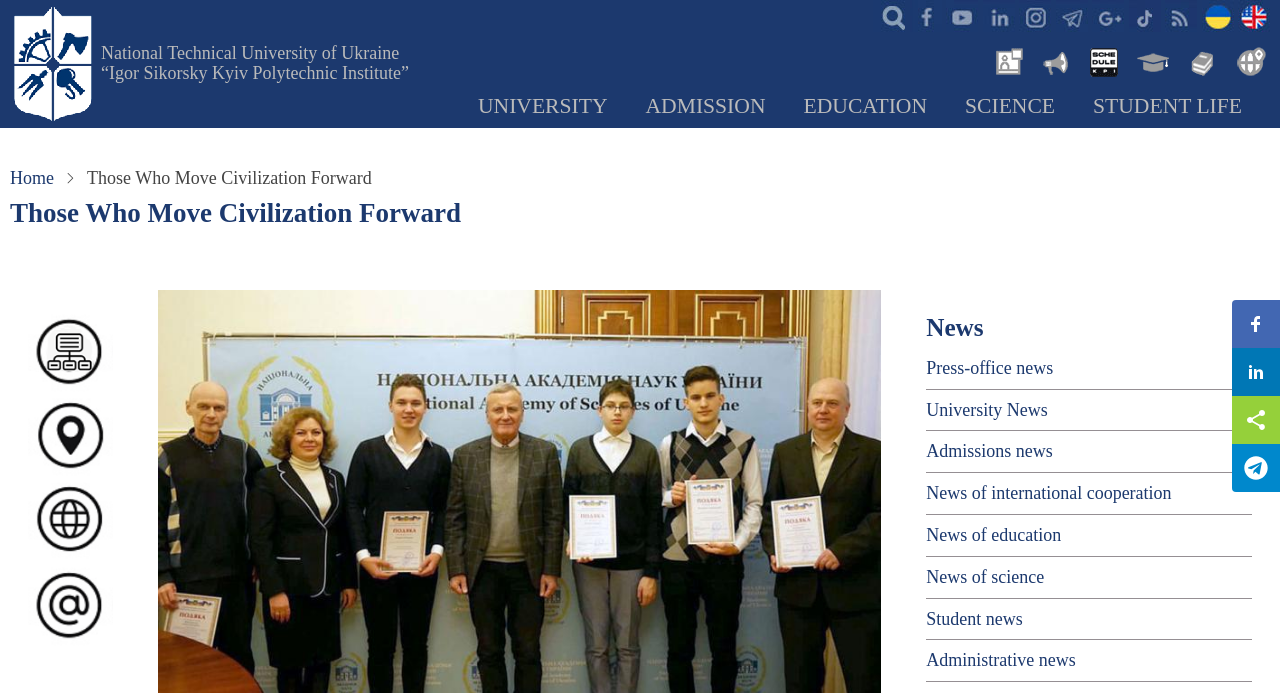Please identify the bounding box coordinates of the clickable area that will allow you to execute the instruction: "Visit official Facebook page".

[0.711, 0.0, 0.736, 0.046]